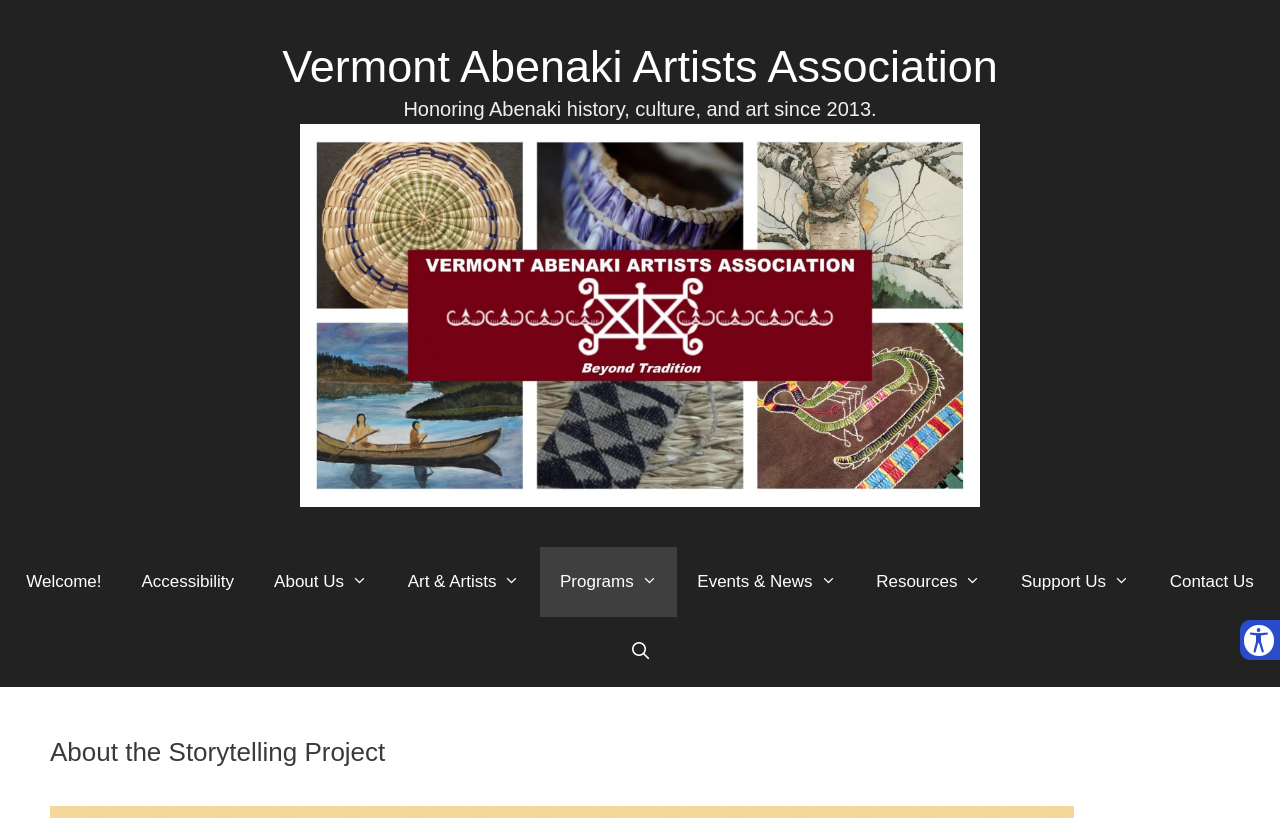What is the theme of the organization?
Using the image, provide a detailed and thorough answer to the question.

I inferred the theme of the organization by looking at the banner section, which mentions 'Honoring Abenaki history, culture, and art since 2013'. This suggests that the organization is focused on Native American art and culture, specifically the Abenaki tribe.